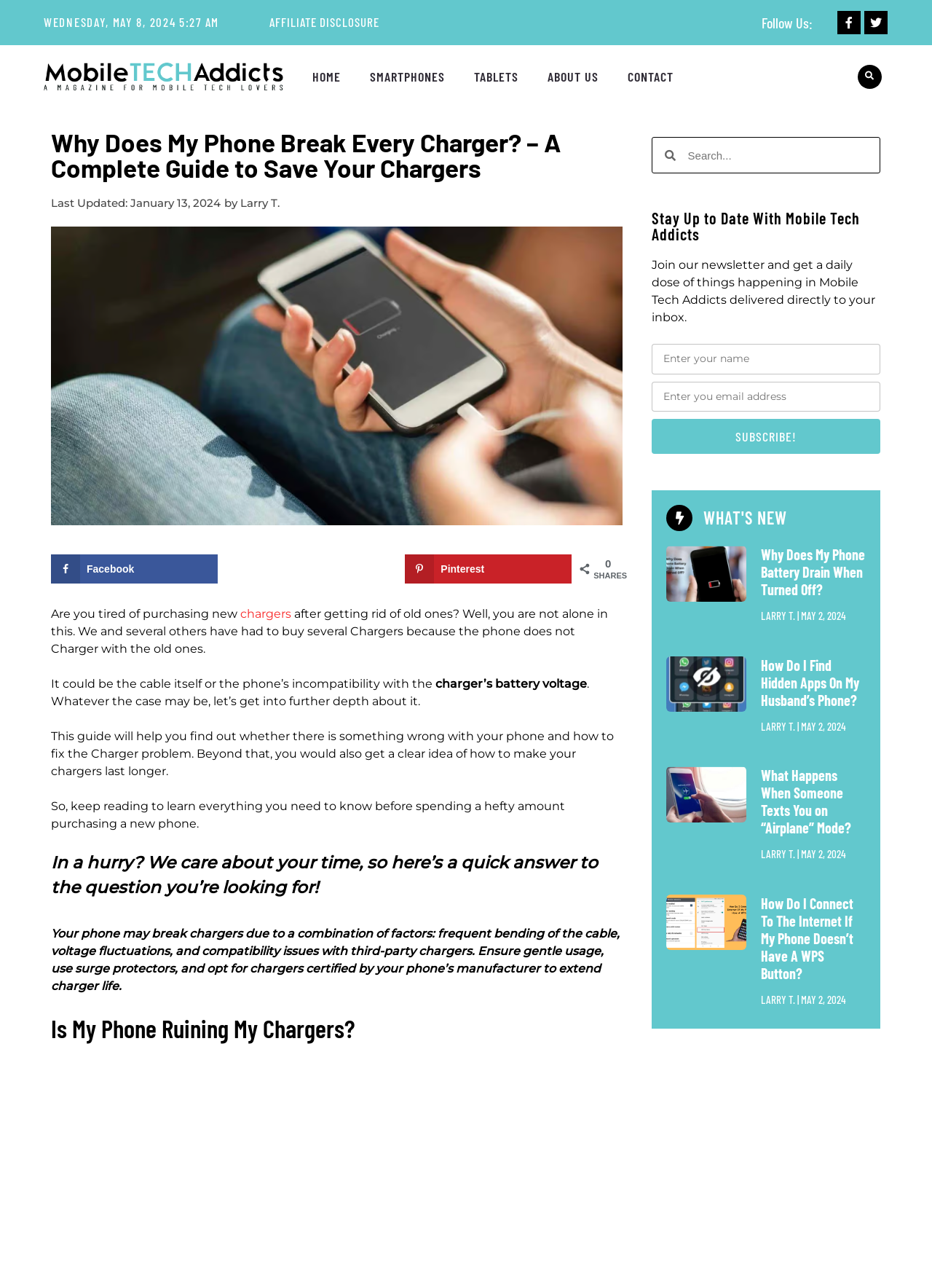Find the bounding box coordinates for the element that must be clicked to complete the instruction: "Search for something". The coordinates should be four float numbers between 0 and 1, indicated as [left, top, right, bottom].

[0.914, 0.05, 0.952, 0.069]